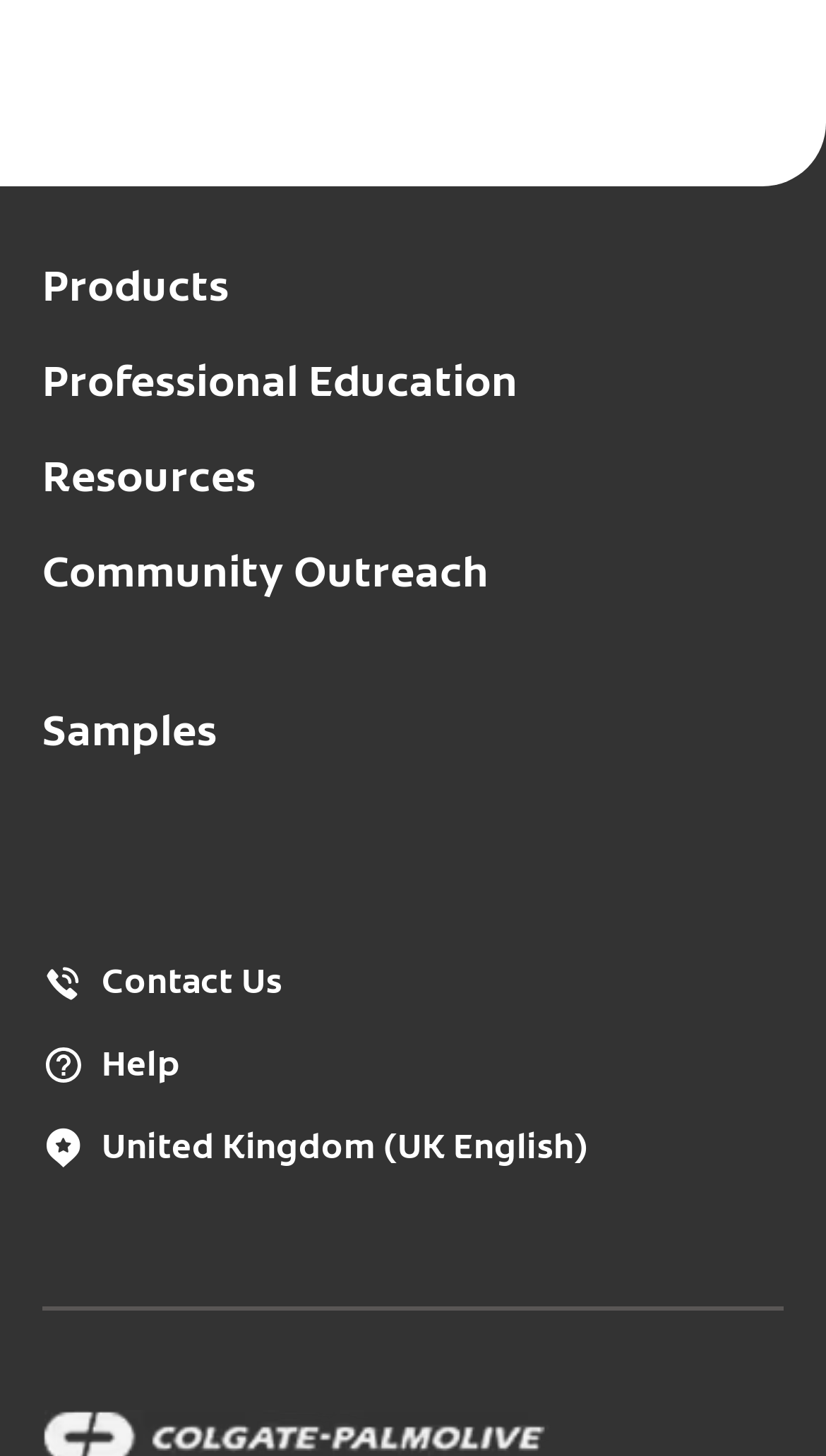Locate the bounding box coordinates for the element described below: "Contact Us". The coordinates must be four float values between 0 and 1, formatted as [left, top, right, bottom].

[0.051, 0.664, 0.342, 0.688]